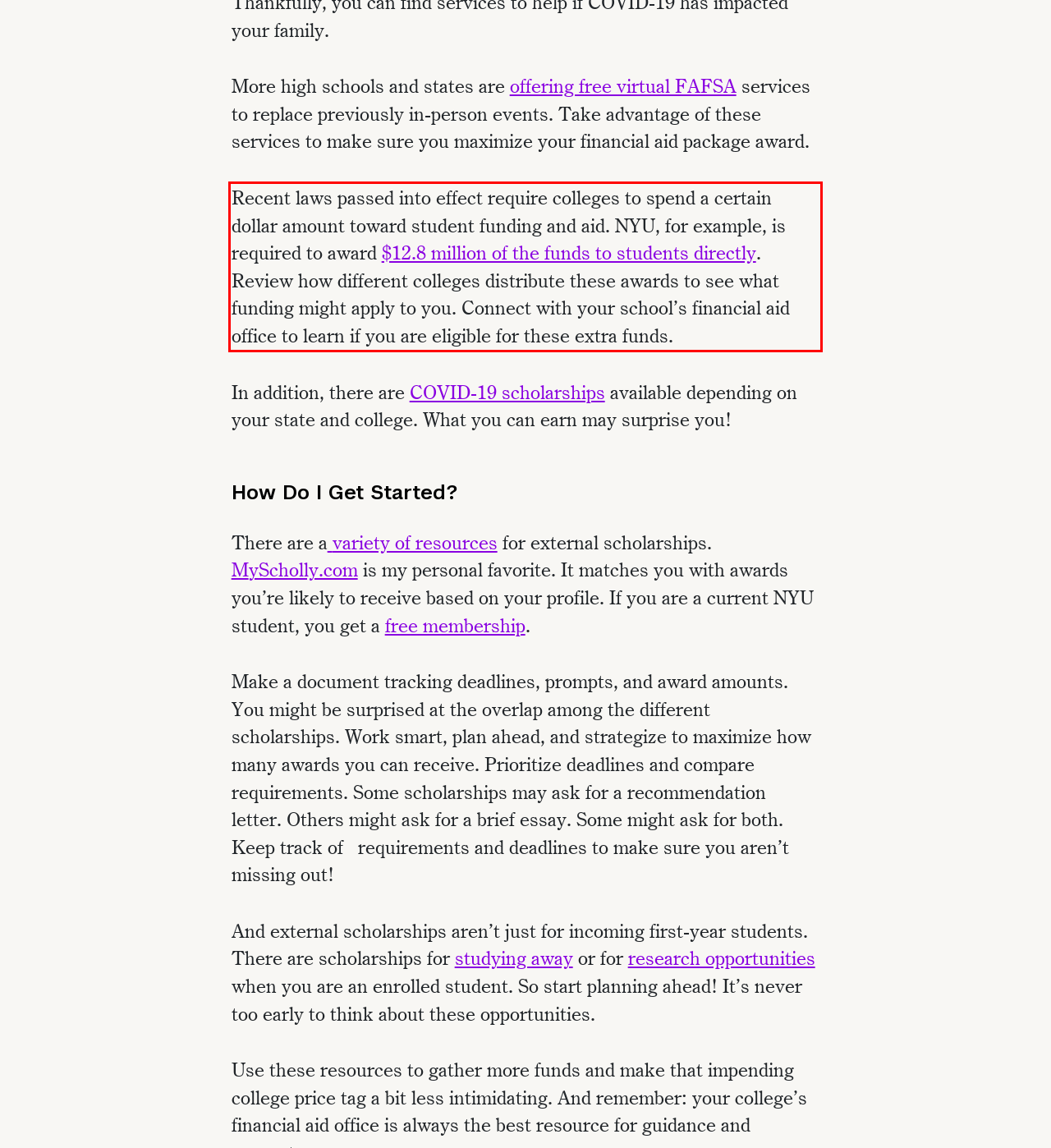Please identify and extract the text from the UI element that is surrounded by a red bounding box in the provided webpage screenshot.

Recent laws passed into effect require colleges to spend a certain dollar amount toward student funding and aid. NYU, for example, is required to award $12.8 million of the funds to students directly. Review how different colleges distribute these awards to see what funding might apply to you. Connect with your school’s financial aid office to learn if you are eligible for these extra funds.